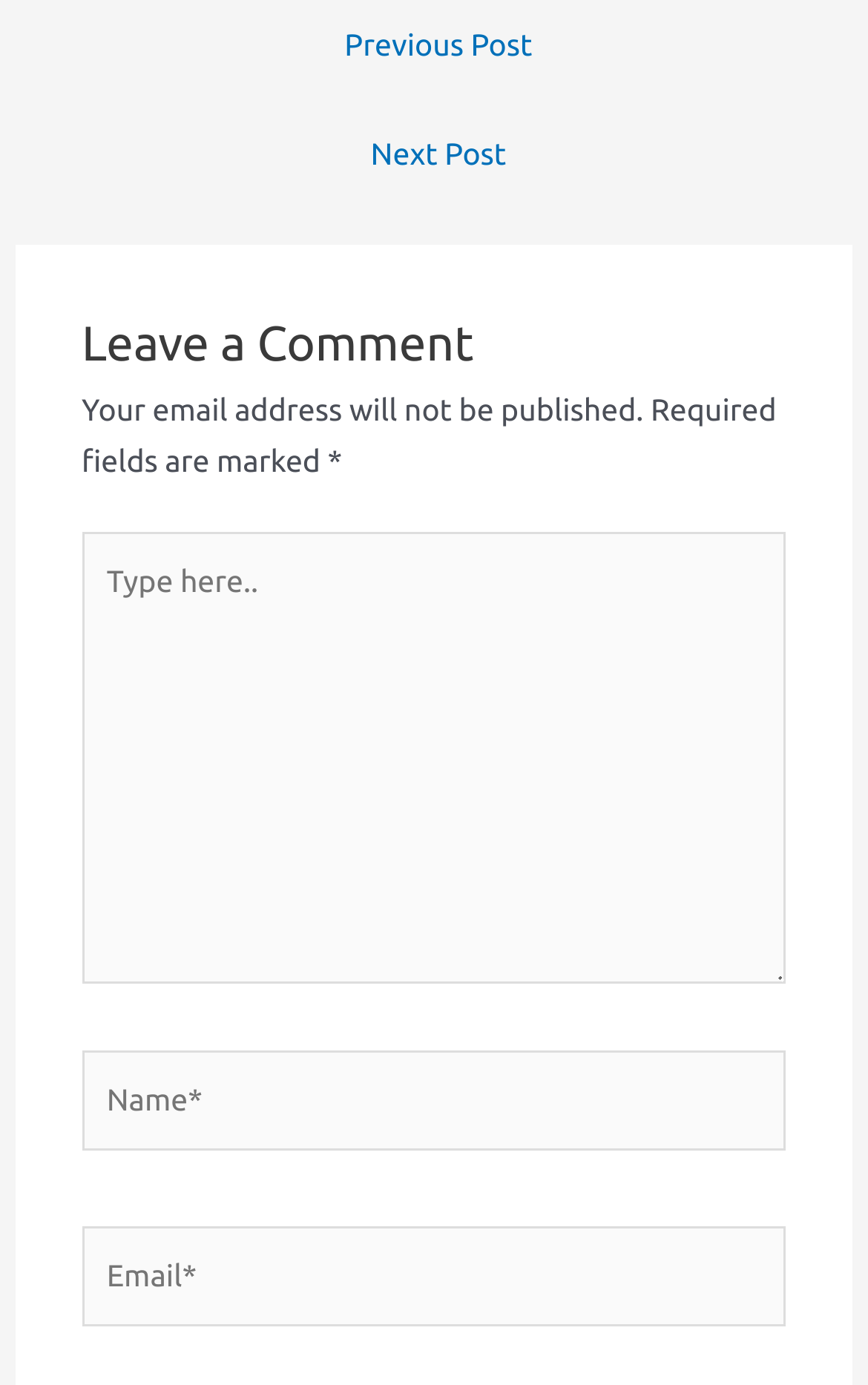Please determine the bounding box coordinates, formatted as (top-left x, top-left y, bottom-right x, bottom-right y), with all values as floating point numbers between 0 and 1. Identify the bounding box of the region described as: Next Post →

[0.024, 0.089, 0.986, 0.14]